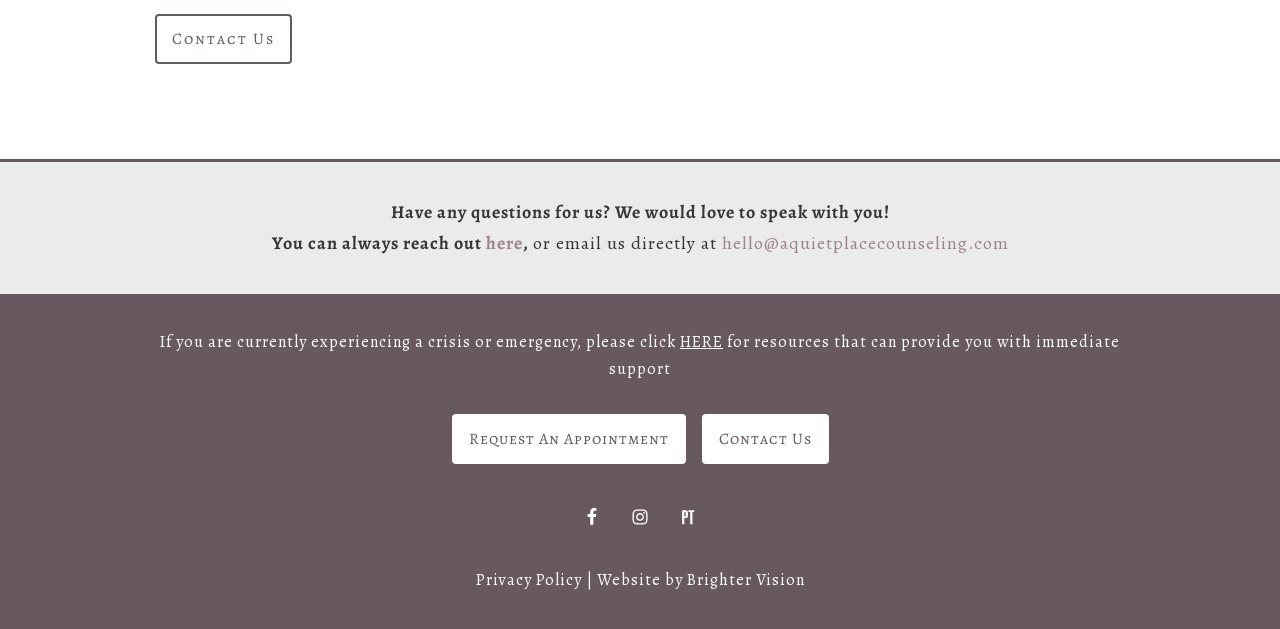What is the email address to contact the counseling service?
Using the image, provide a concise answer in one word or a short phrase.

hello@aquietplacecounseling.com